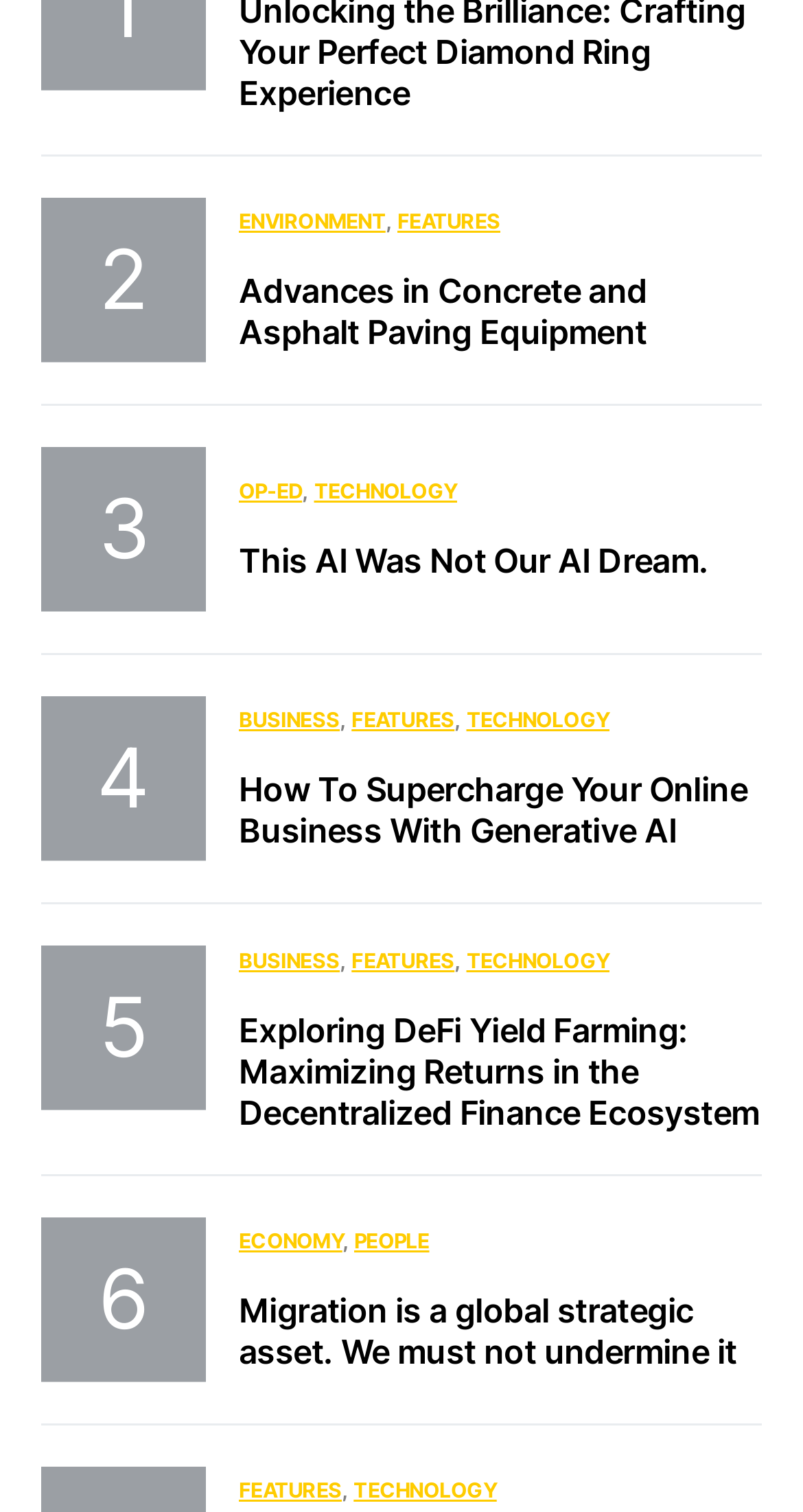Answer the question using only one word or a concise phrase: How many images are on the webpage?

4